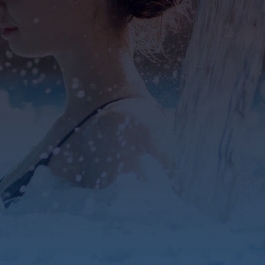Please provide a brief answer to the question using only one word or phrase: 
What is the source of light in the image?

Warm sunlight